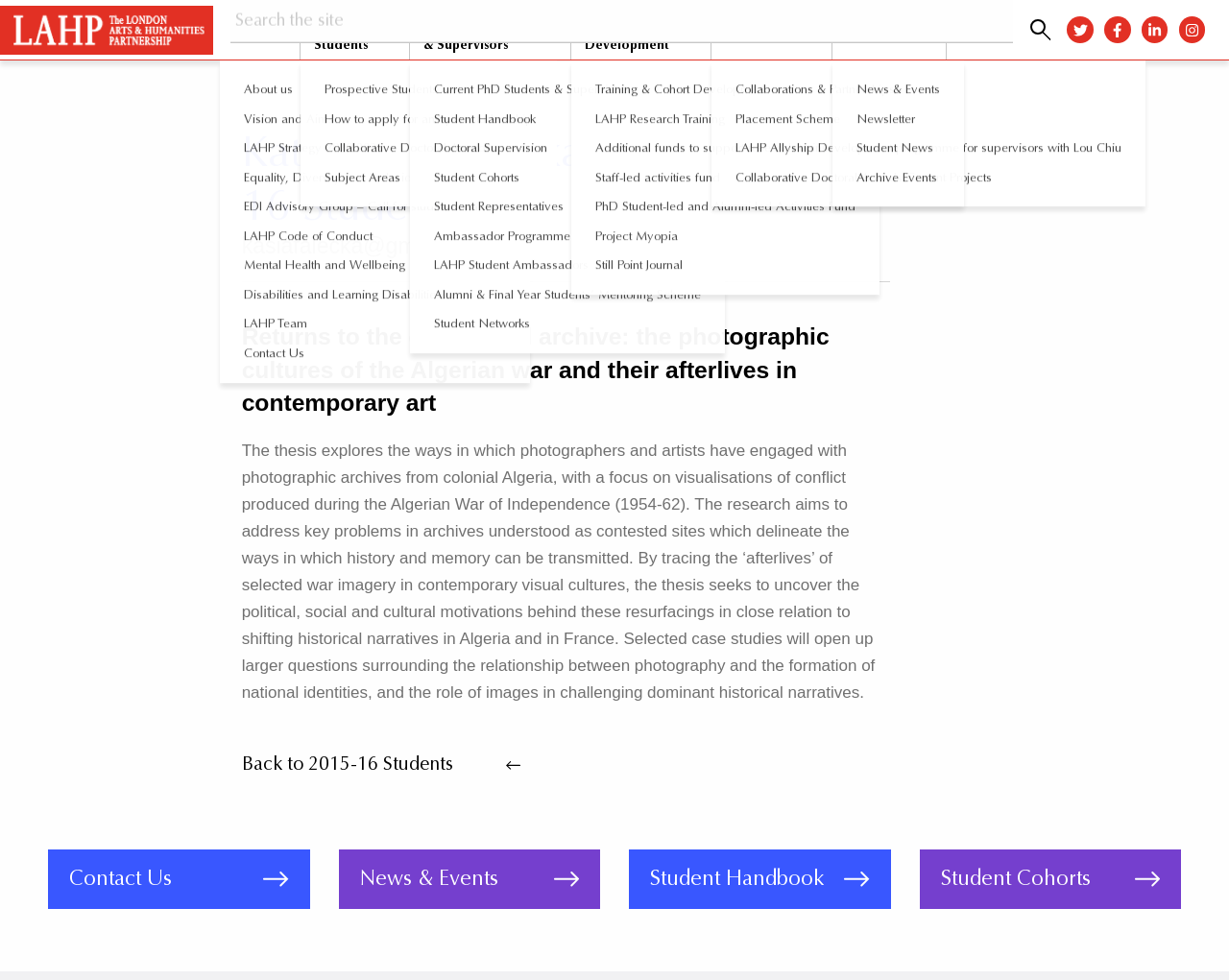What is the research focus of the thesis?
Answer the question with just one word or phrase using the image.

Algerian War